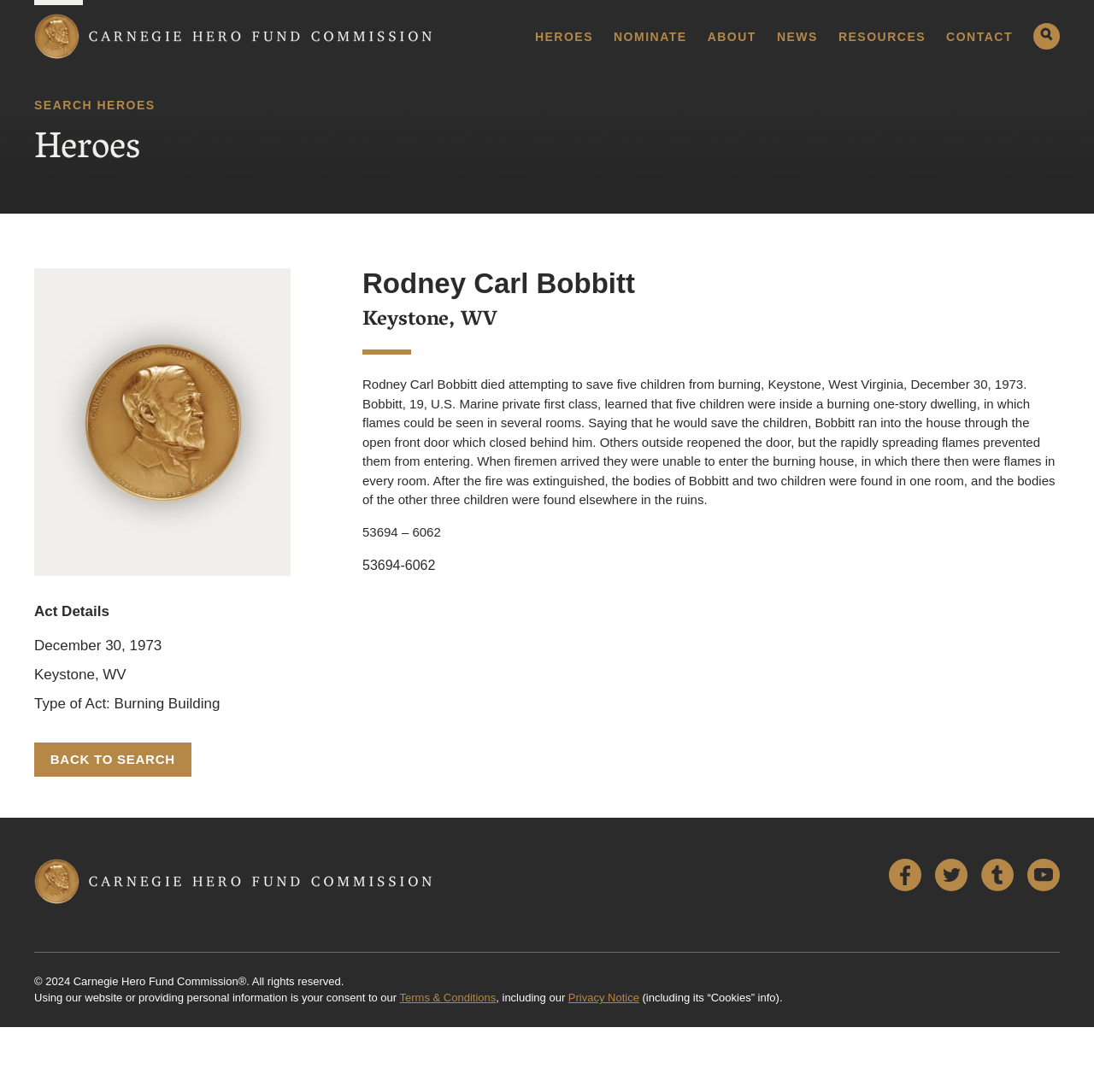What is the name of the hero?
Please provide a single word or phrase answer based on the image.

Rodney Carl Bobbitt